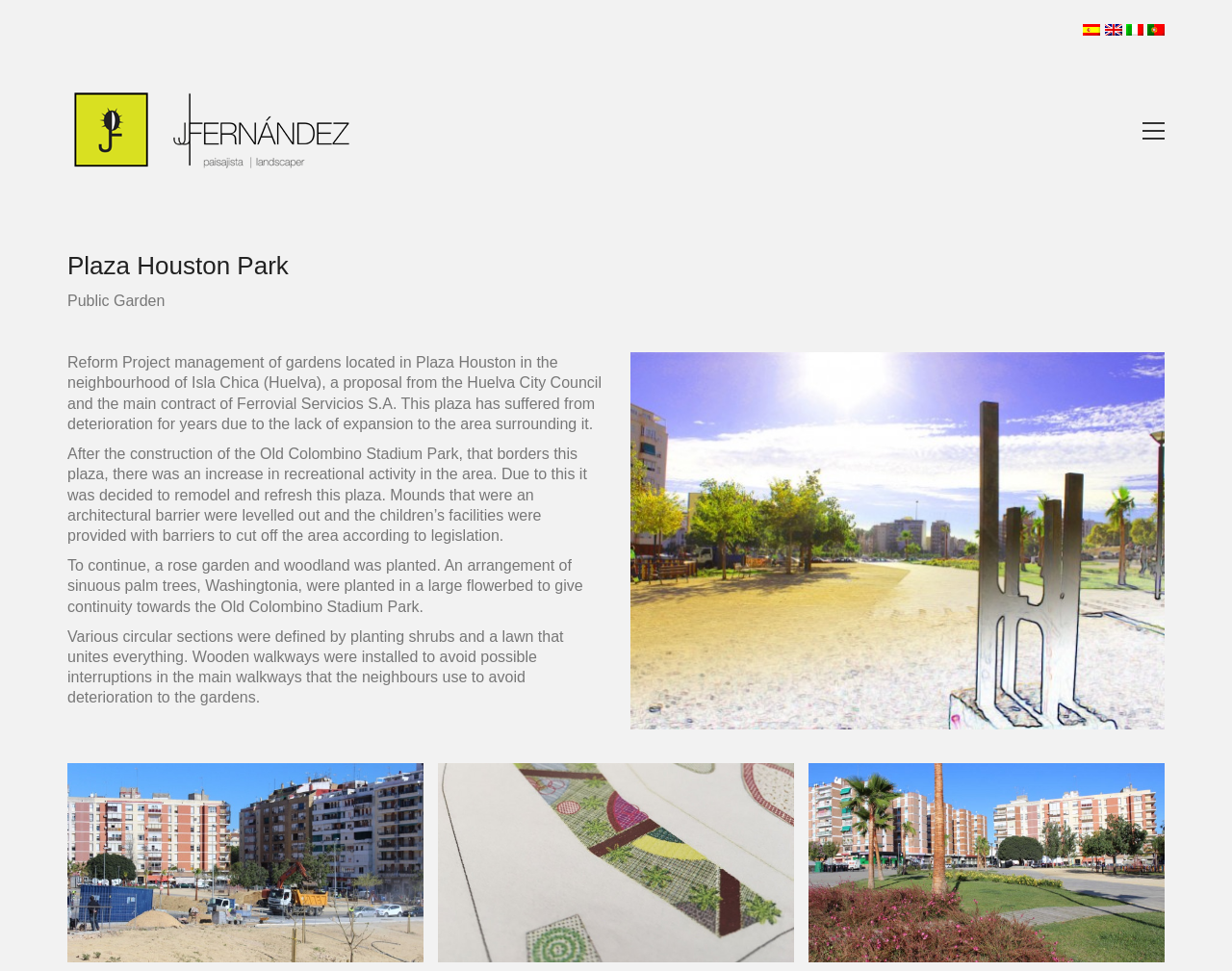How many images are there in the webpage?
Use the image to answer the question with a single word or phrase.

5